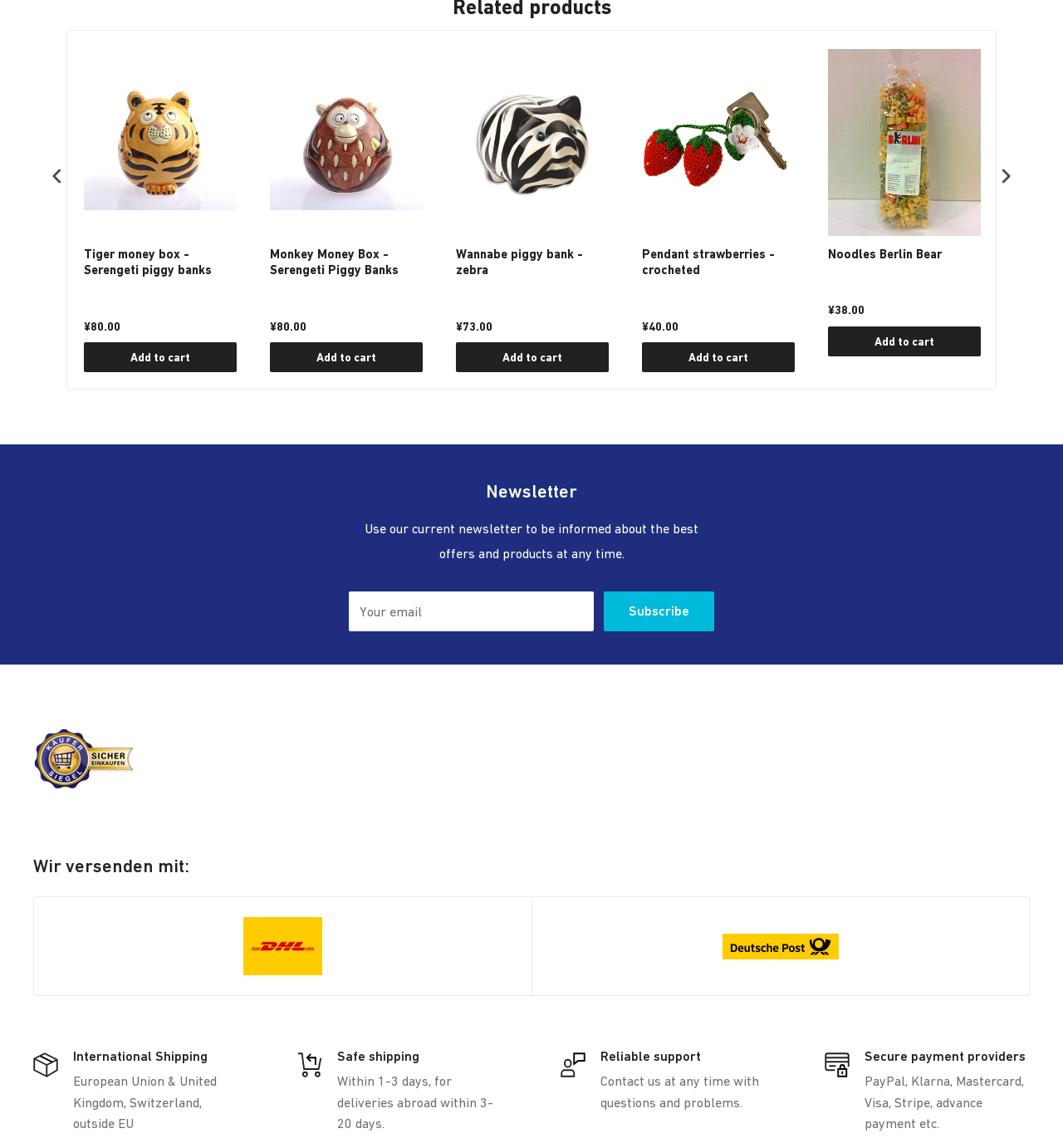Identify the bounding box coordinates for the UI element that matches this description: "aria-describedby="a11y-new-window-message"".

[0.031, 0.626, 0.125, 0.639]